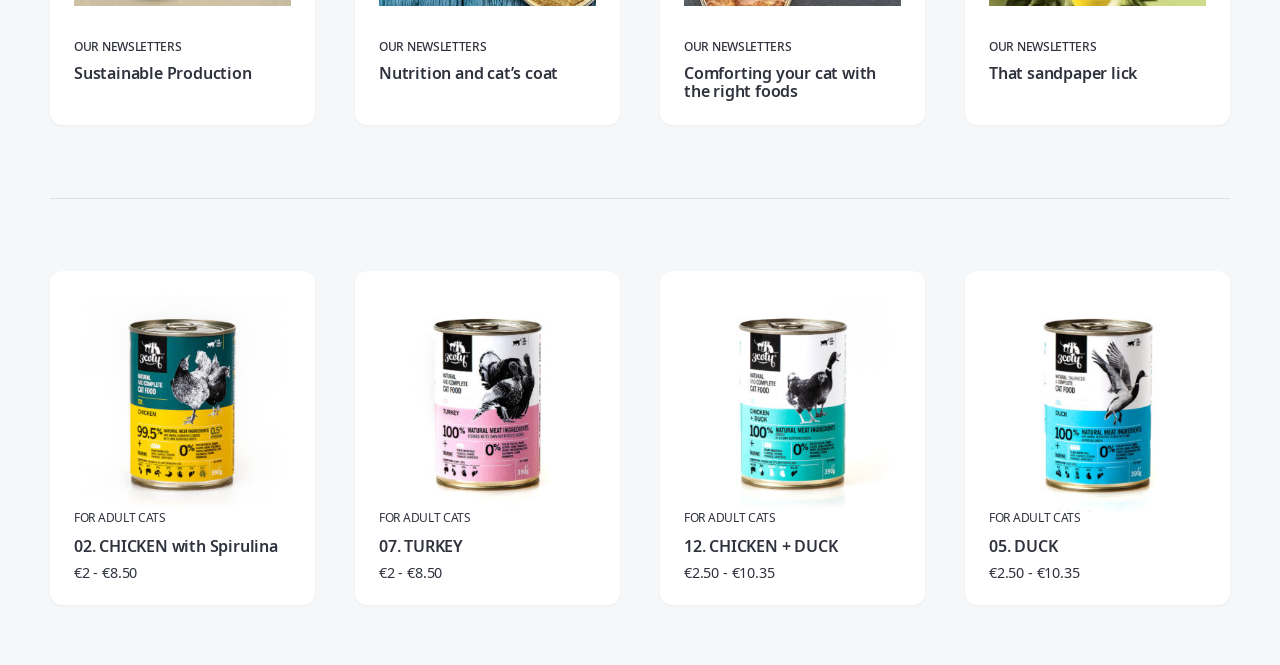Please find the bounding box for the UI component described as follows: "02. CHICKEN with Spirulina".

[0.058, 0.804, 0.217, 0.837]